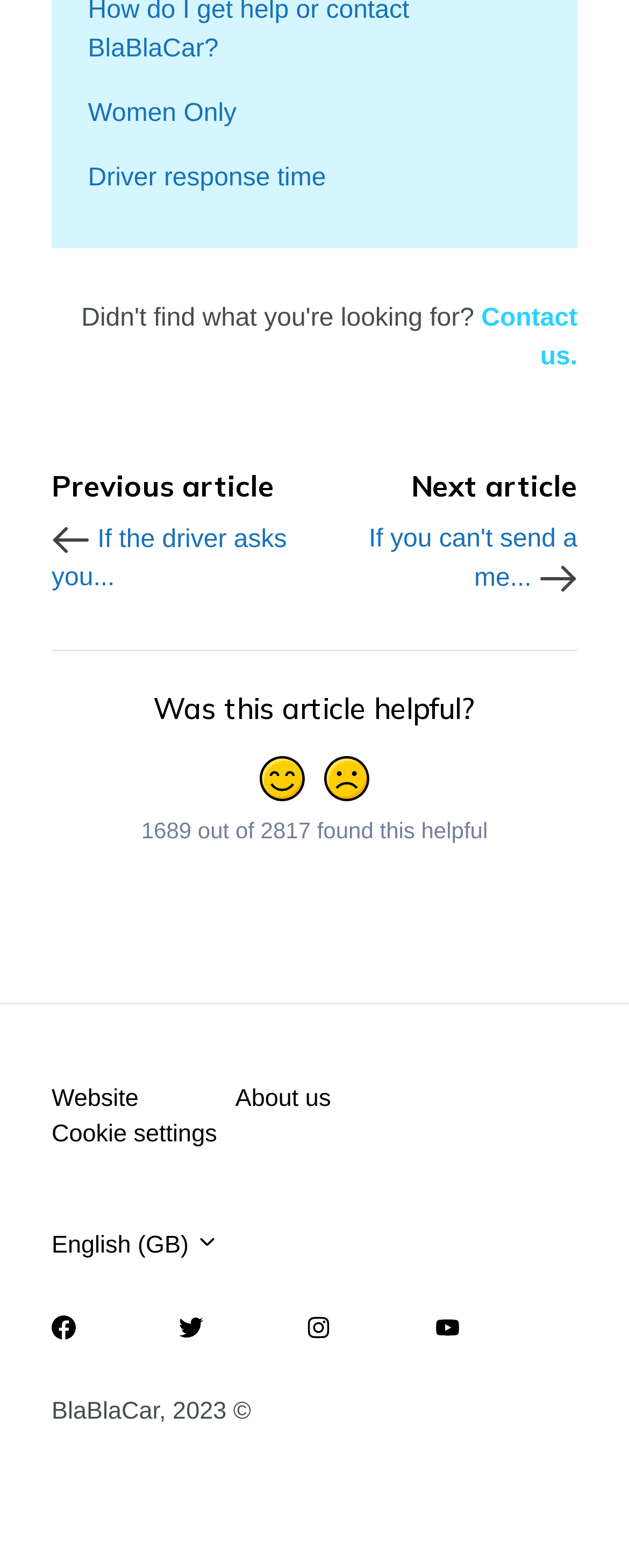Respond concisely with one word or phrase to the following query:
What is the copyright year of the webpage?

2023